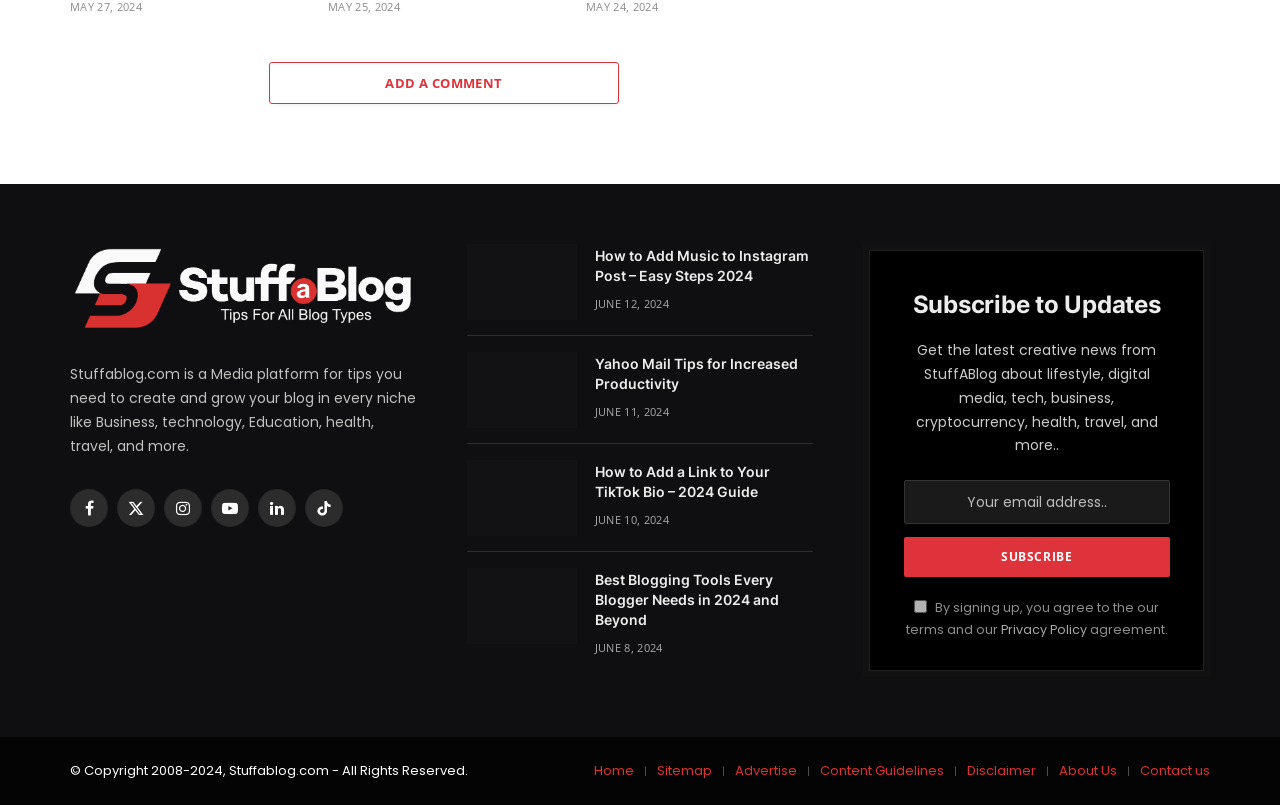Find the bounding box coordinates for the element that must be clicked to complete the instruction: "Subscribe to updates". The coordinates should be four float numbers between 0 and 1, indicated as [left, top, right, bottom].

[0.706, 0.597, 0.914, 0.652]